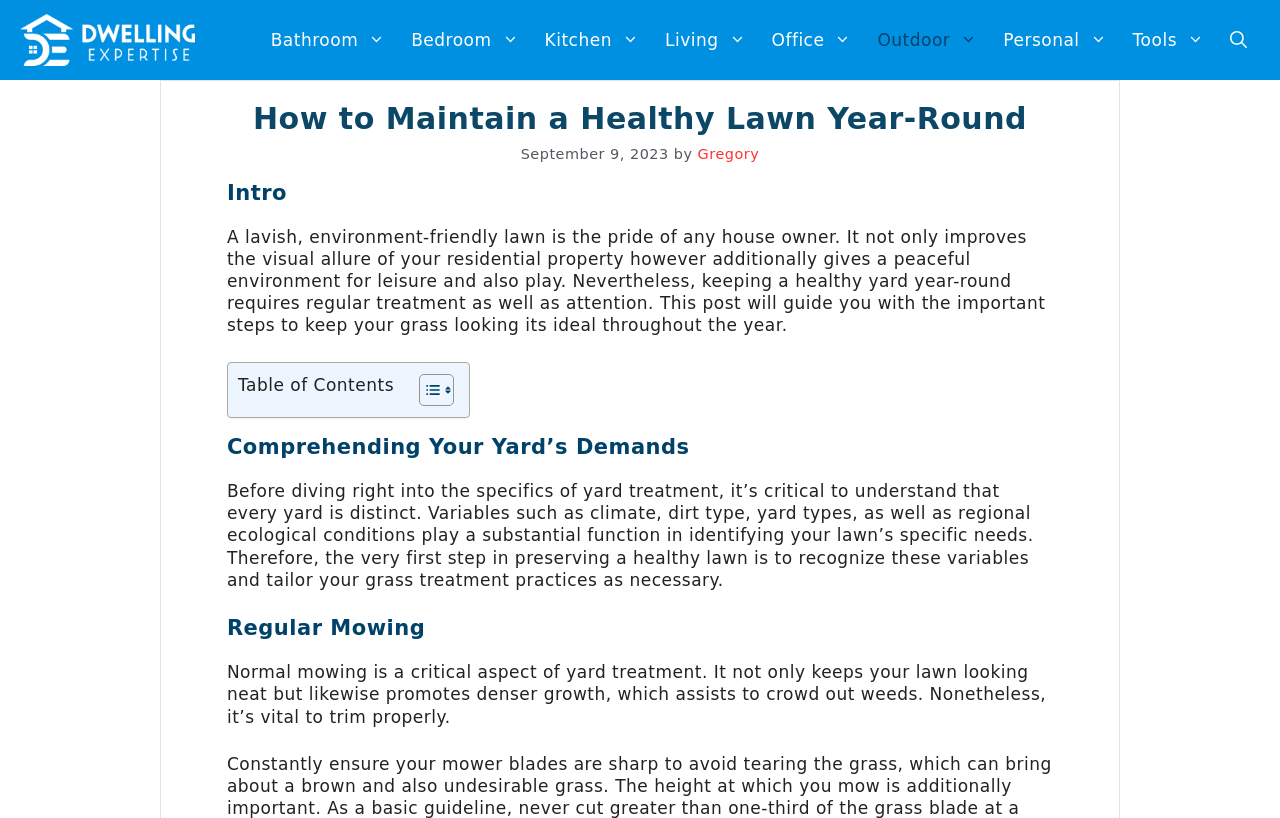Identify the coordinates of the bounding box for the element that must be clicked to accomplish the instruction: "Read the article by Brittni Williams".

None